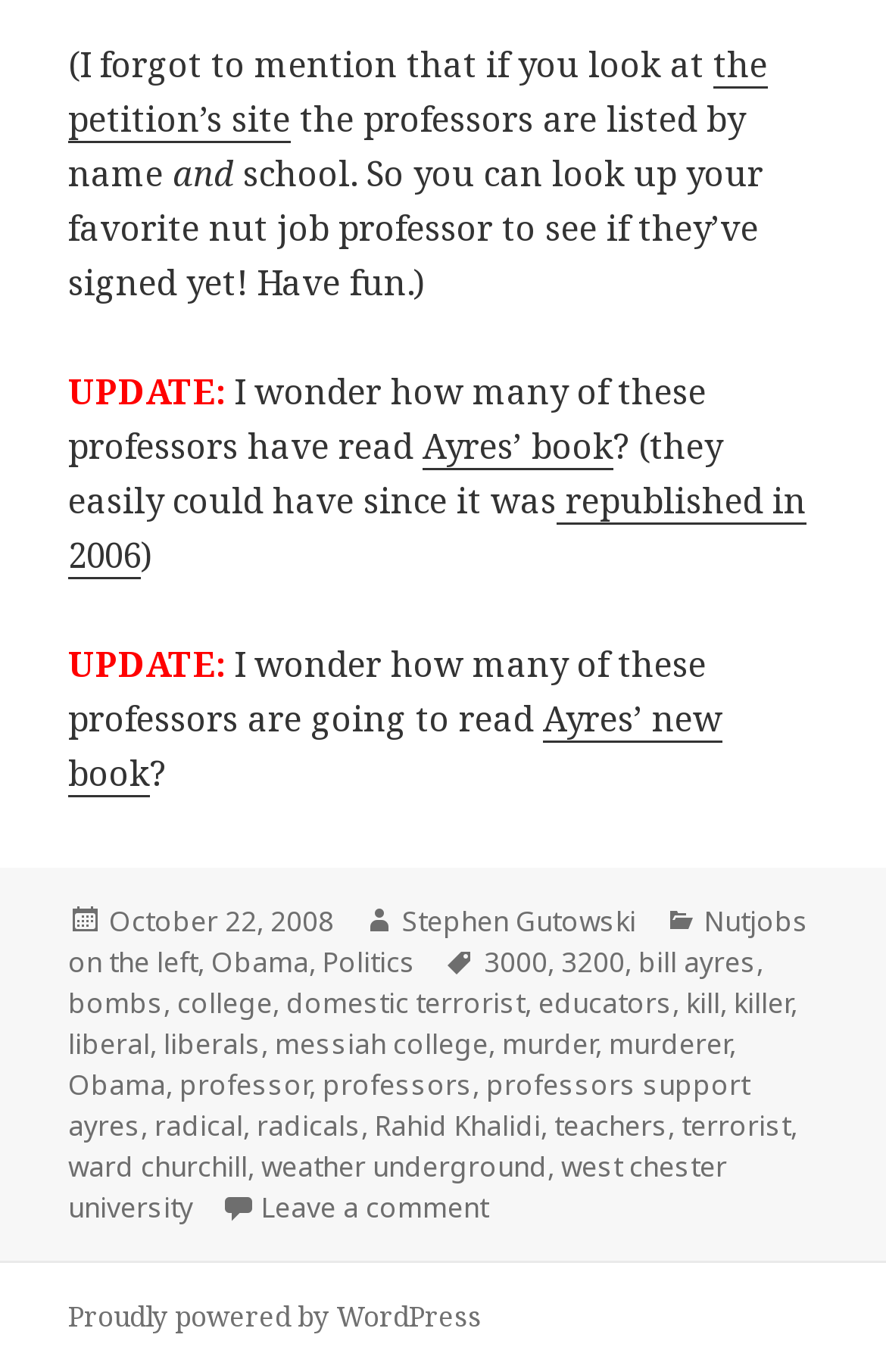Using the description: "Rahid Khalidi", identify the bounding box of the corresponding UI element in the screenshot.

[0.423, 0.805, 0.61, 0.835]